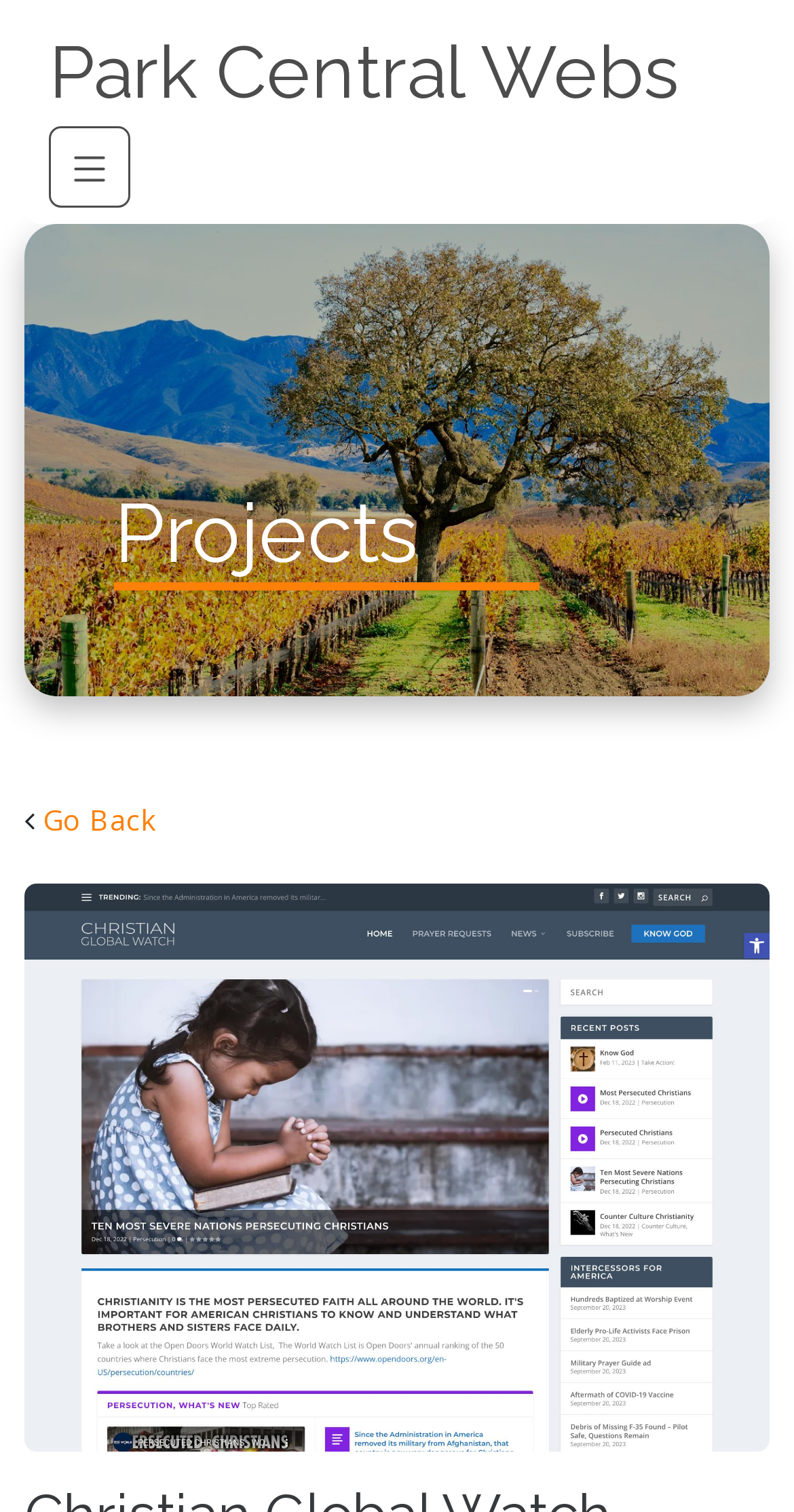Use a single word or phrase to respond to the question:
What is the name of the navigation section?

Main